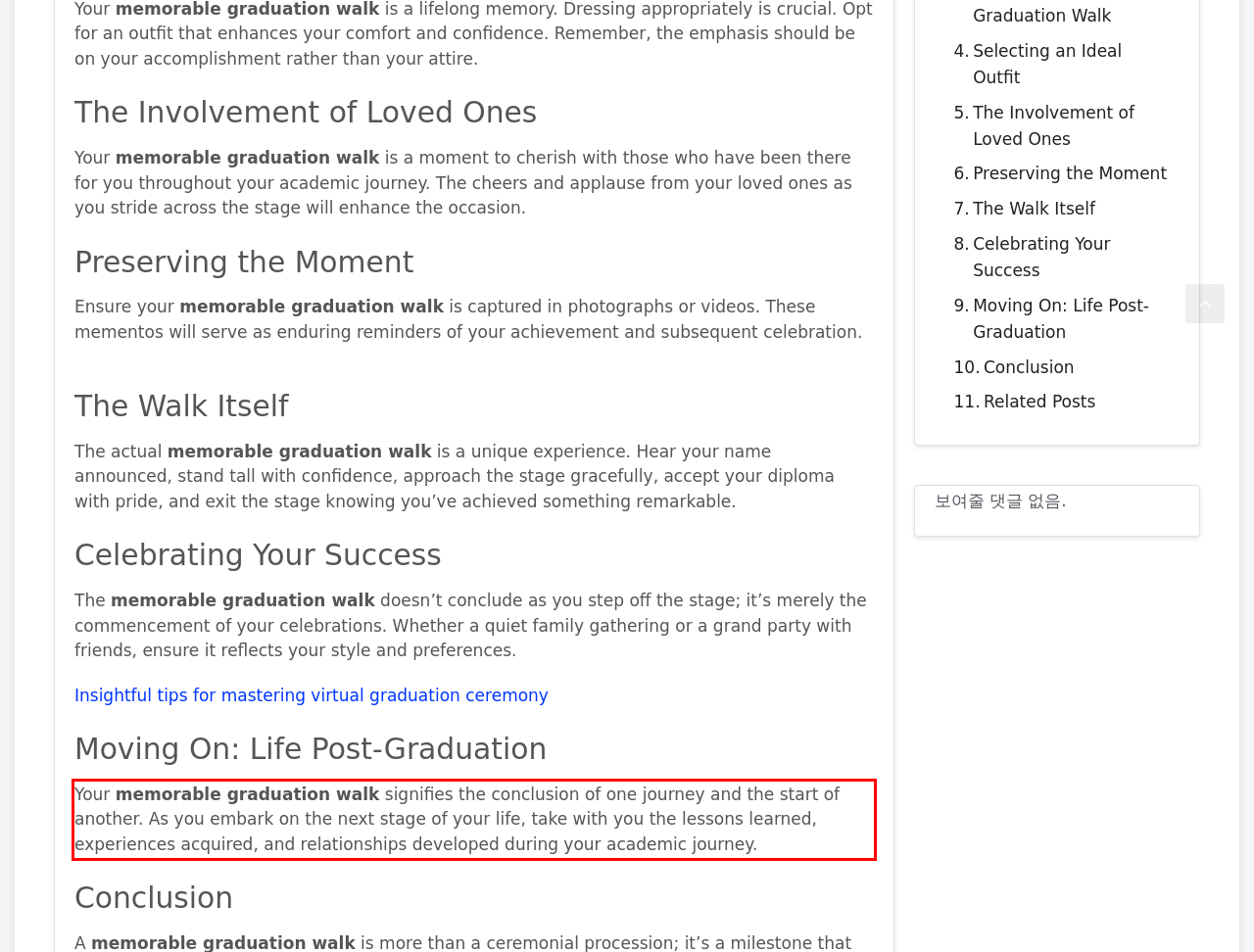Given a screenshot of a webpage with a red bounding box, please identify and retrieve the text inside the red rectangle.

Your memorable graduation walk signifies the conclusion of one journey and the start of another. As you embark on the next stage of your life, take with you the lessons learned, experiences acquired, and relationships developed during your academic journey.